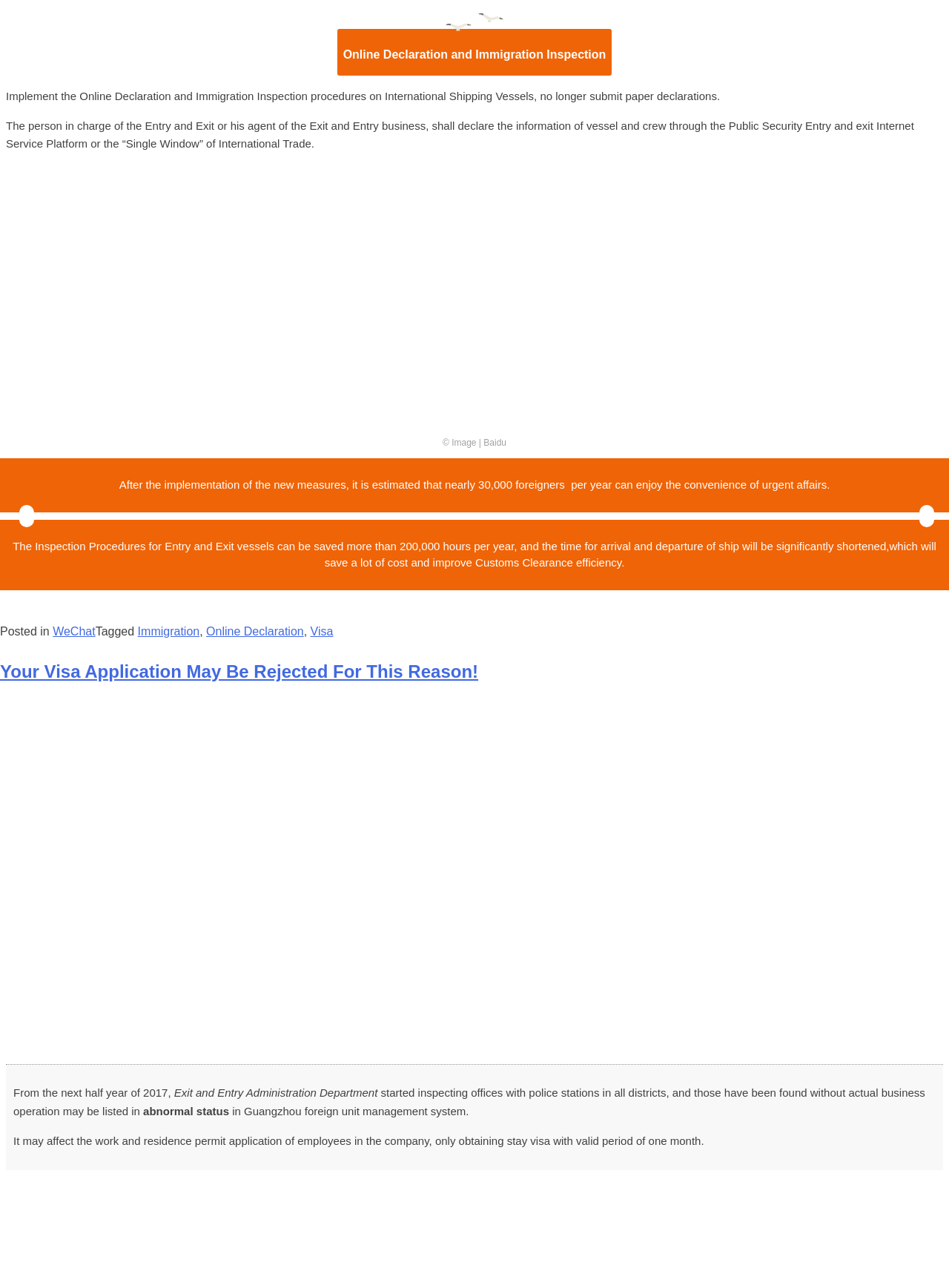How many foreigners will benefit from the new measures?
Based on the visual content, answer with a single word or a brief phrase.

30,000 per year